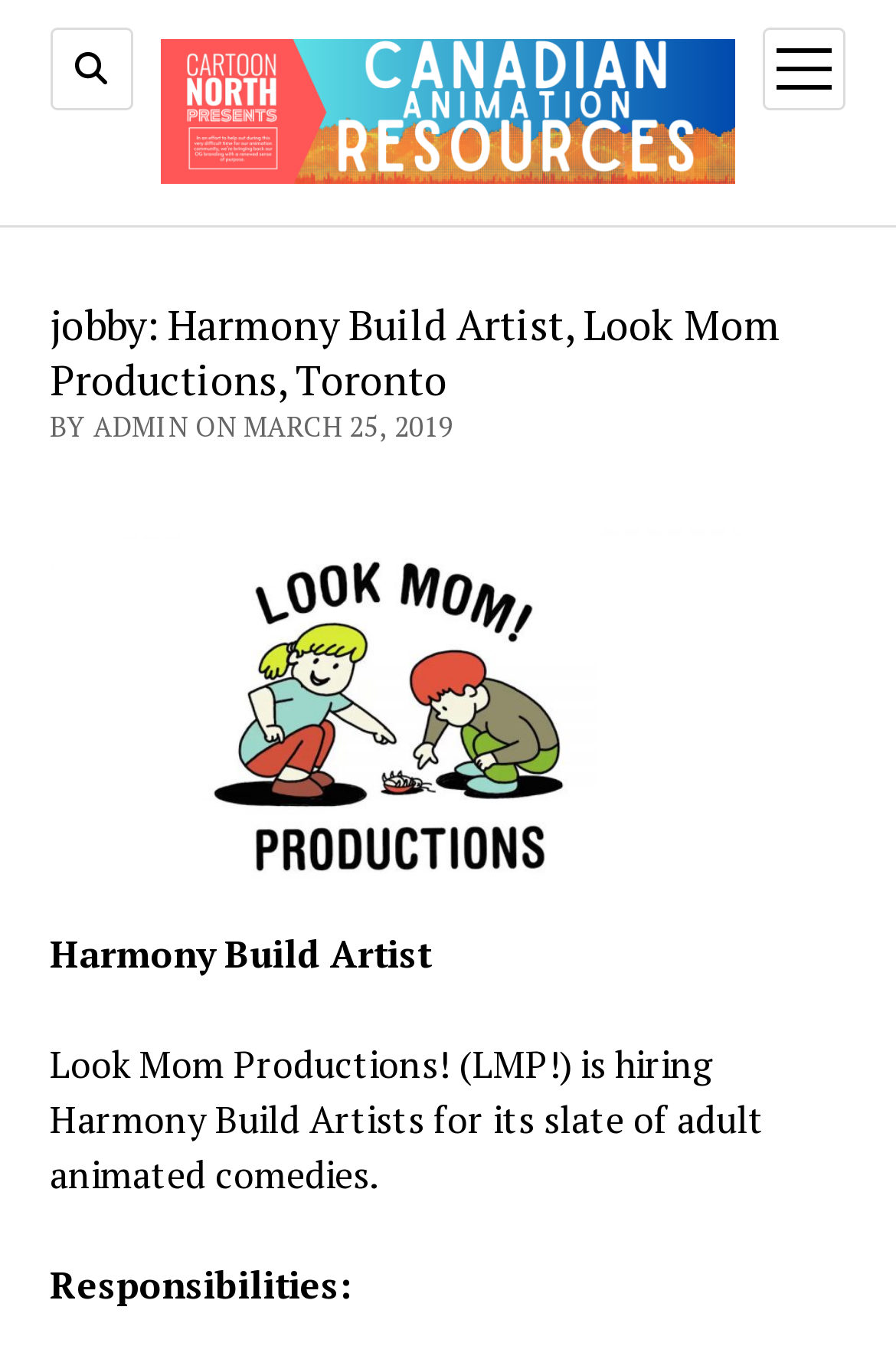What is the company hiring for?
Provide an in-depth answer to the question, covering all aspects.

The webpage is about a job posting, and the company 'Look Mom Productions' is hiring for the position of 'Harmony Build Artists' as mentioned in the static text.